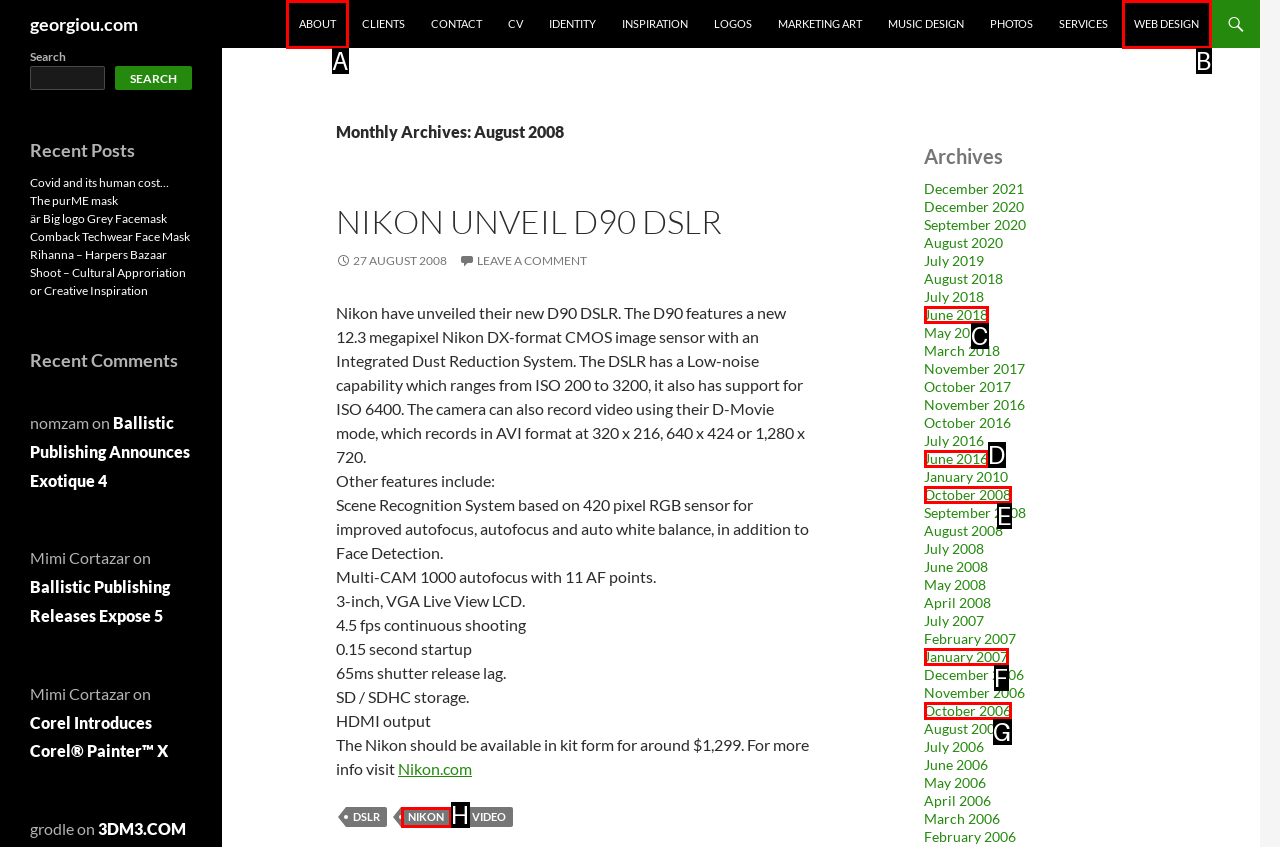Determine the letter of the element I should select to fulfill the following instruction: click on ABOUT. Just provide the letter.

A